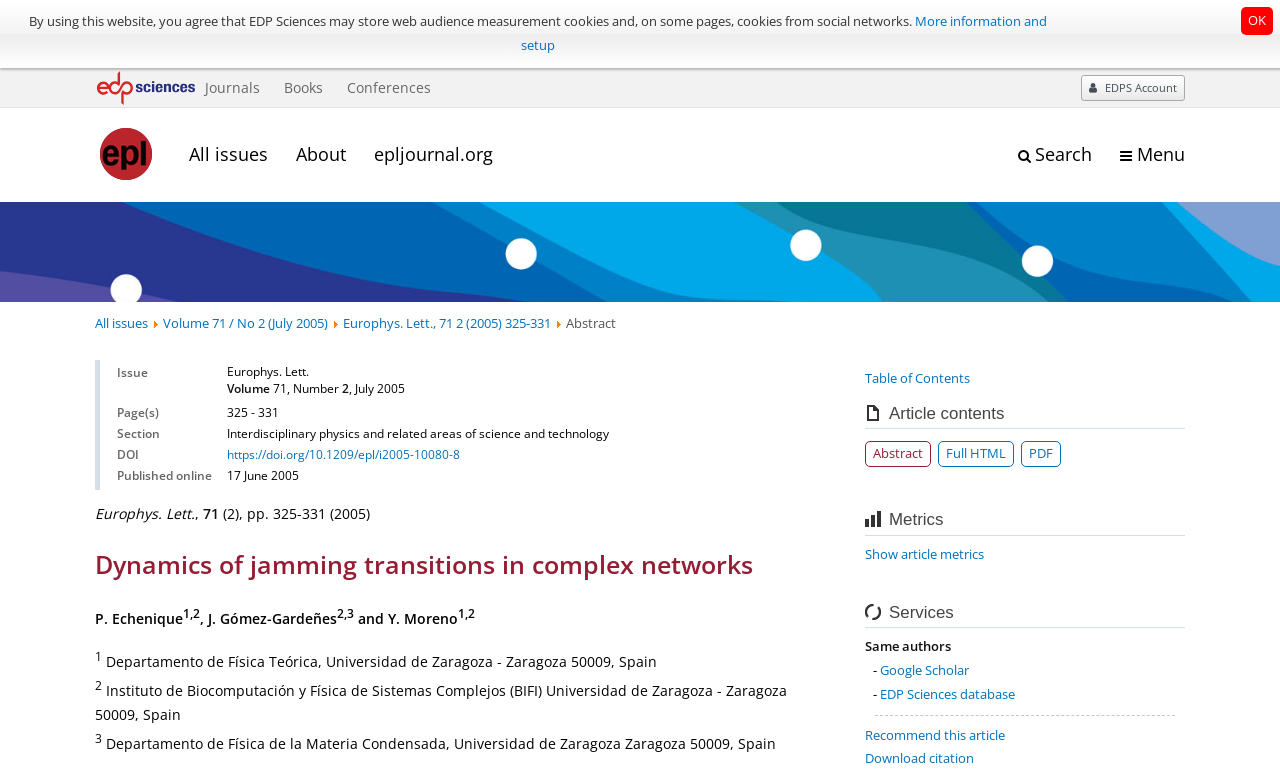What is the DOI of the article?
Refer to the image and provide a thorough answer to the question.

The DOI of the article can be found in the table with a bounding box coordinate of [0.089, 0.468, 0.477, 0.63]. The fourth row of the table has a row header 'DOI' and a grid cell with a link to the DOI.